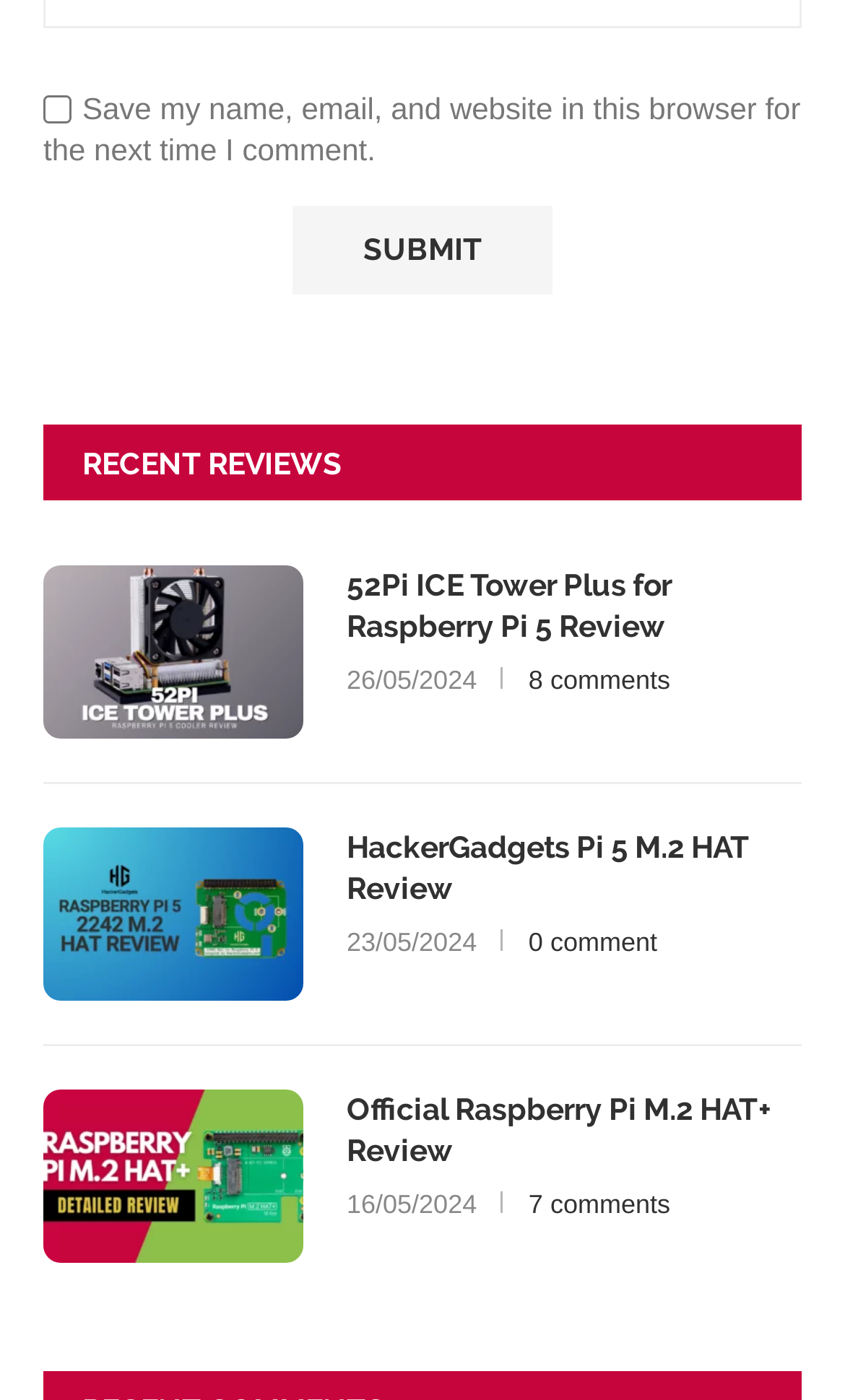How many comments does the 'Official Raspberry Pi M.2 HAT+' review have?
By examining the image, provide a one-word or phrase answer.

7